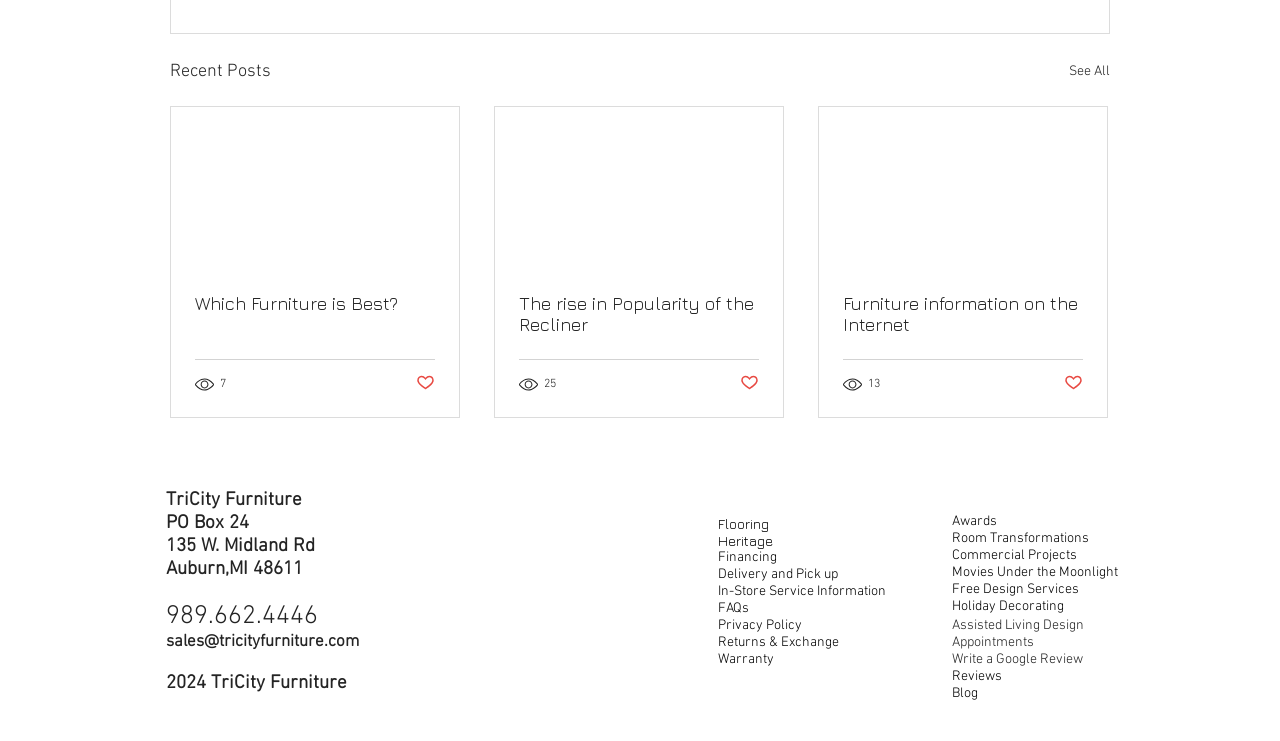Please identify the bounding box coordinates of the element's region that I should click in order to complete the following instruction: "Click on the 'See All' link". The bounding box coordinates consist of four float numbers between 0 and 1, i.e., [left, top, right, bottom].

[0.835, 0.077, 0.867, 0.116]